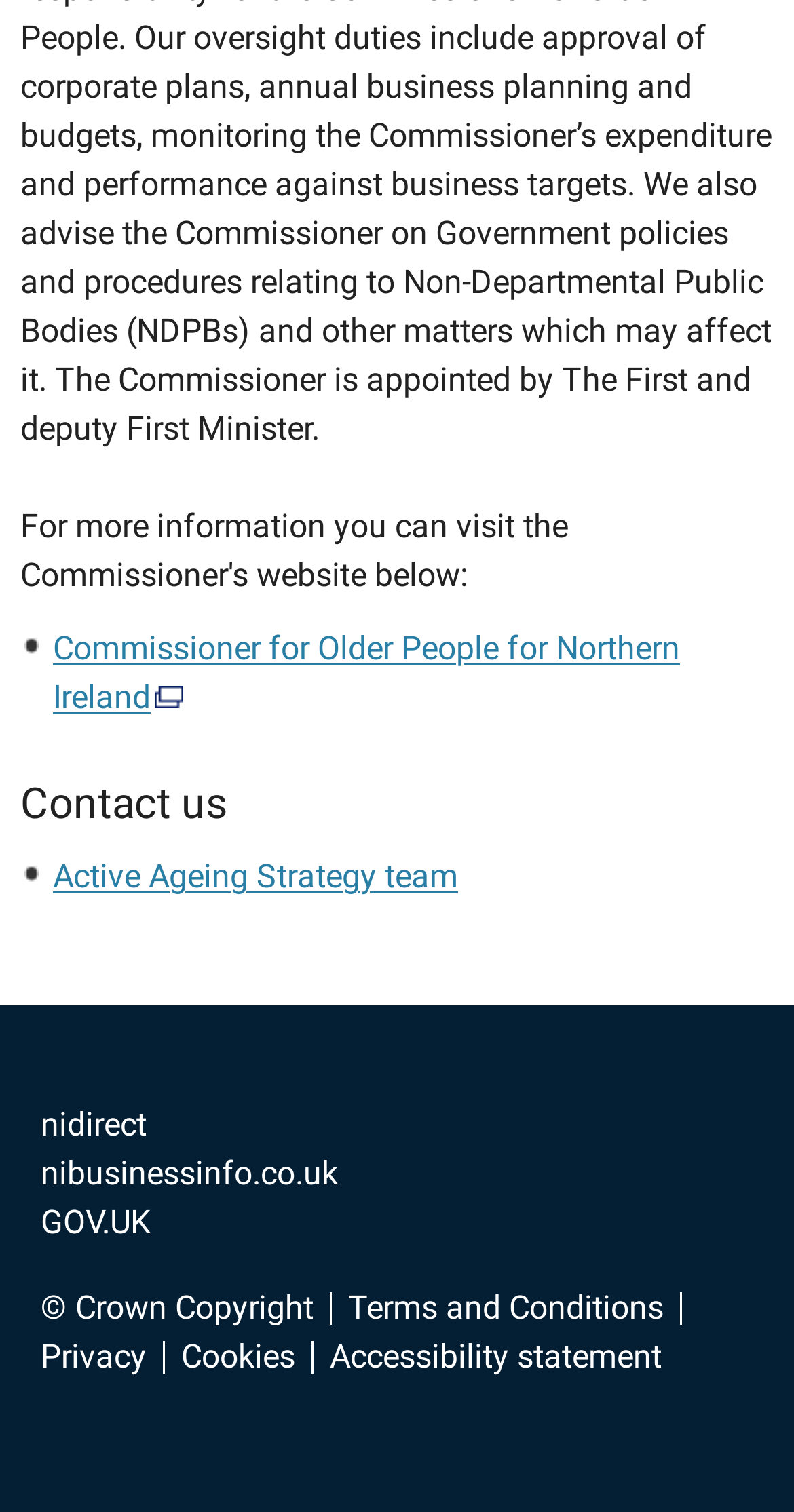Answer the question briefly using a single word or phrase: 
How many links are there in the footer section?

7